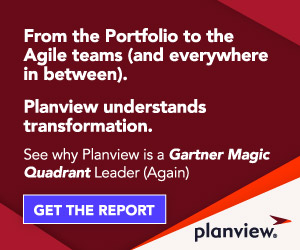Answer the question using only a single word or phrase: 
What is the design style of the image?

Contemporary